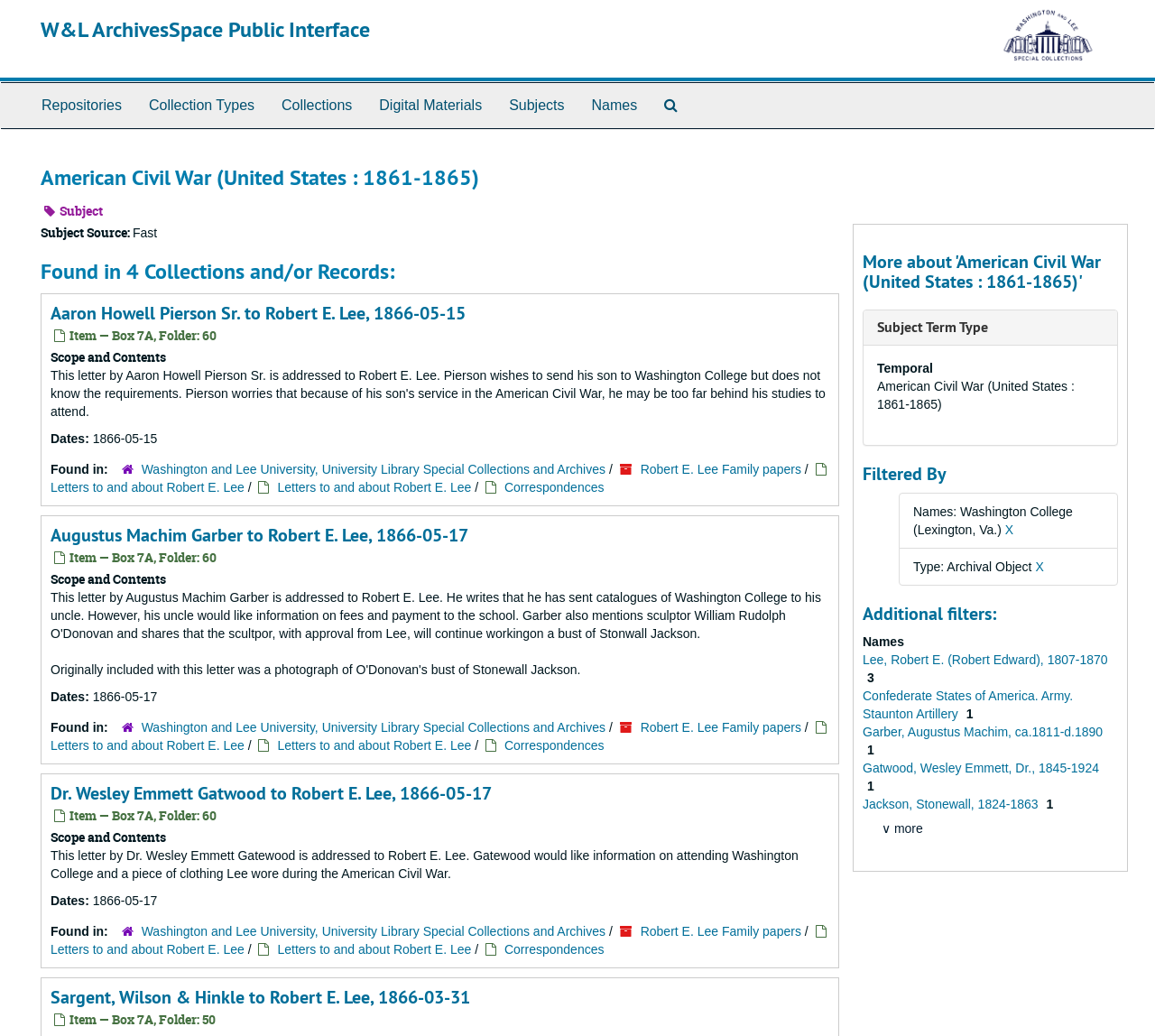Describe all the key features and sections of the webpage thoroughly.

The webpage is about the American Civil War, specifically providing information on archival objects related to the war. At the top, there is a heading "W&L ArchivesSpace Public Interface" with a link to the same title. To the right of this heading, there is an image with the text "ArchivesSpace - Powered by Atlas Systems". 

Below the top heading, there is a navigation menu with links to "Repositories", "Collection Types", "Collections", "Digital Materials", "Subjects", "Names", and "Search The Archives". 

The main content of the page is divided into sections, each with a heading describing a specific archival object. There are four sections, each with a heading that includes the name of the sender and recipient of a letter, as well as the date of the letter. For example, the first section has a heading "Aaron Howell Pierson Sr. to Robert E. Lee, 1866-05-15". Each section includes links to the archival object, as well as information about the scope and contents of the object, including dates and the repository where it can be found.

To the right of the main content, there is a section with a heading "More about 'American Civil War (United States : 1861-1865)'". This section includes a link to "Subject Term Type" and a description list with the term "Temporal" and the value "American Civil War (United States : 1861-1865)". 

Below this section, there is a heading "Filtered By" with information about the filters applied to the search results, including "Names: Washington College (Lexington, Va.)" and "Type: Archival Object". There are also links to remove these filters. Finally, there is a heading "Additional filters:" with no additional information provided.